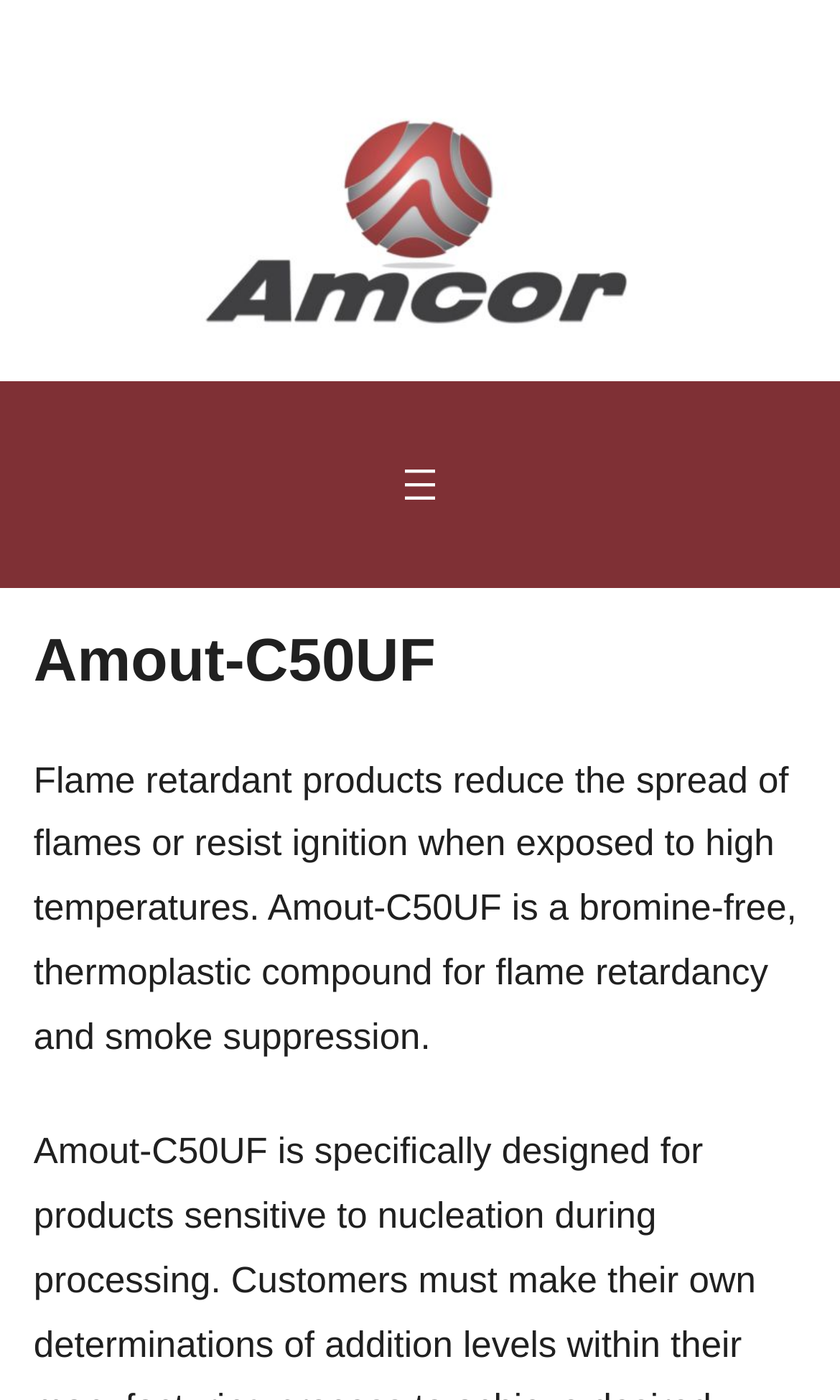Is Amout-C50UF a bromine-based product? Please answer the question using a single word or phrase based on the image.

No